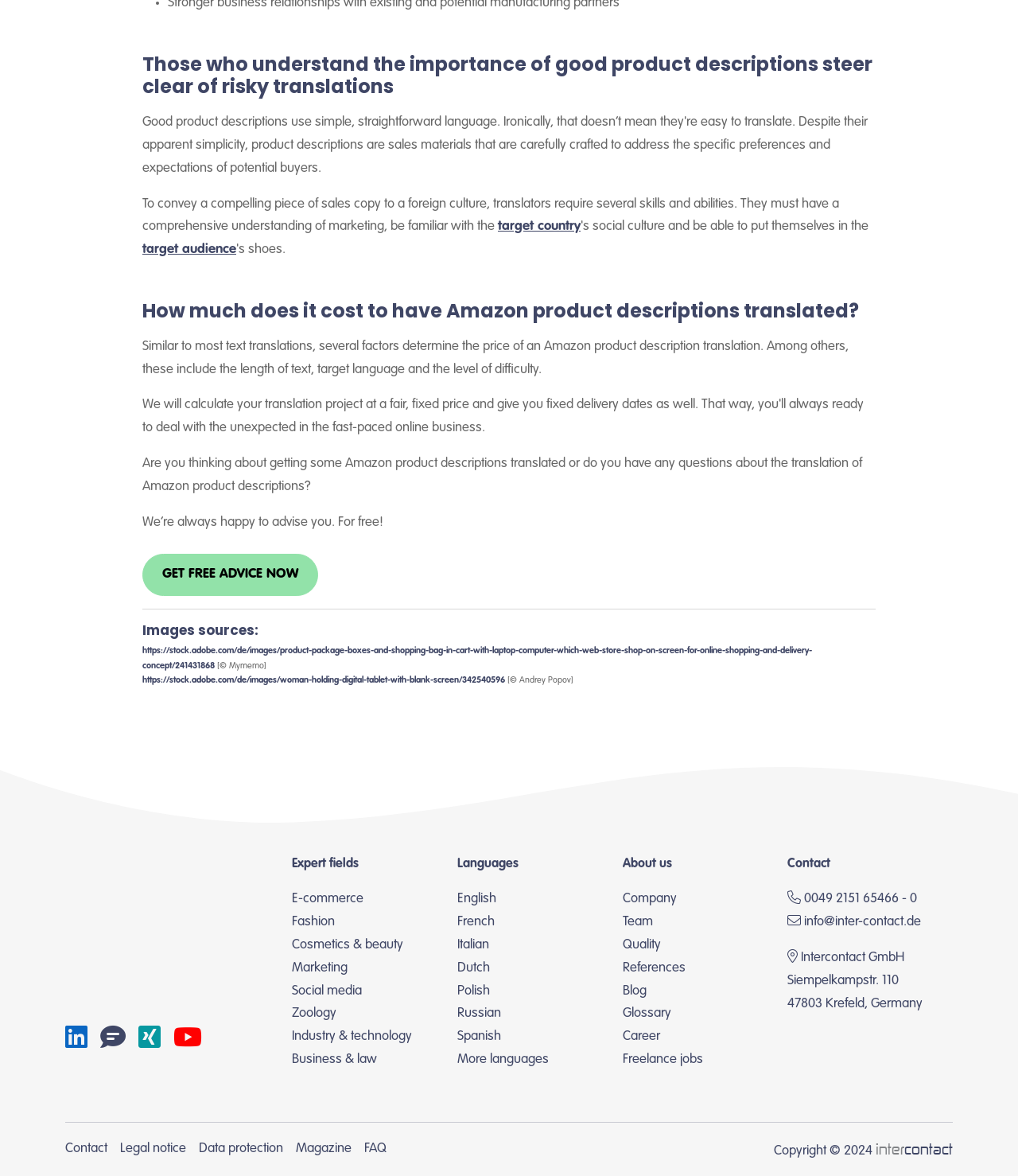Locate the bounding box of the UI element based on this description: "Glossary". Provide four float numbers between 0 and 1 as [left, top, right, bottom].

[0.611, 0.856, 0.659, 0.868]